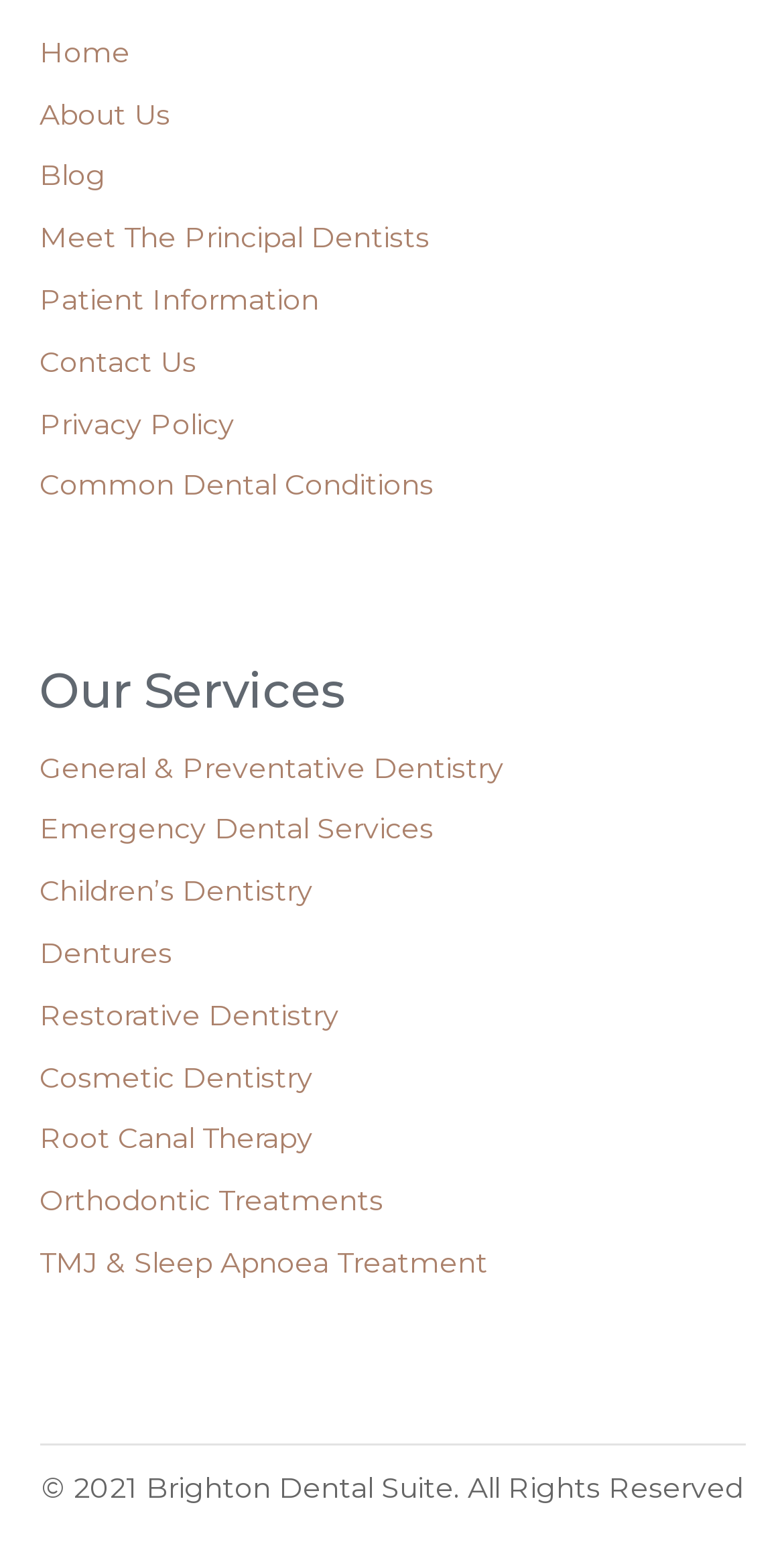What is the purpose of the webpage?
Answer the question with a detailed and thorough explanation.

I found the answer by looking at the various links and headings on the webpage, which suggest that the webpage is related to dental services and provides information about different types of dentistry and treatments.